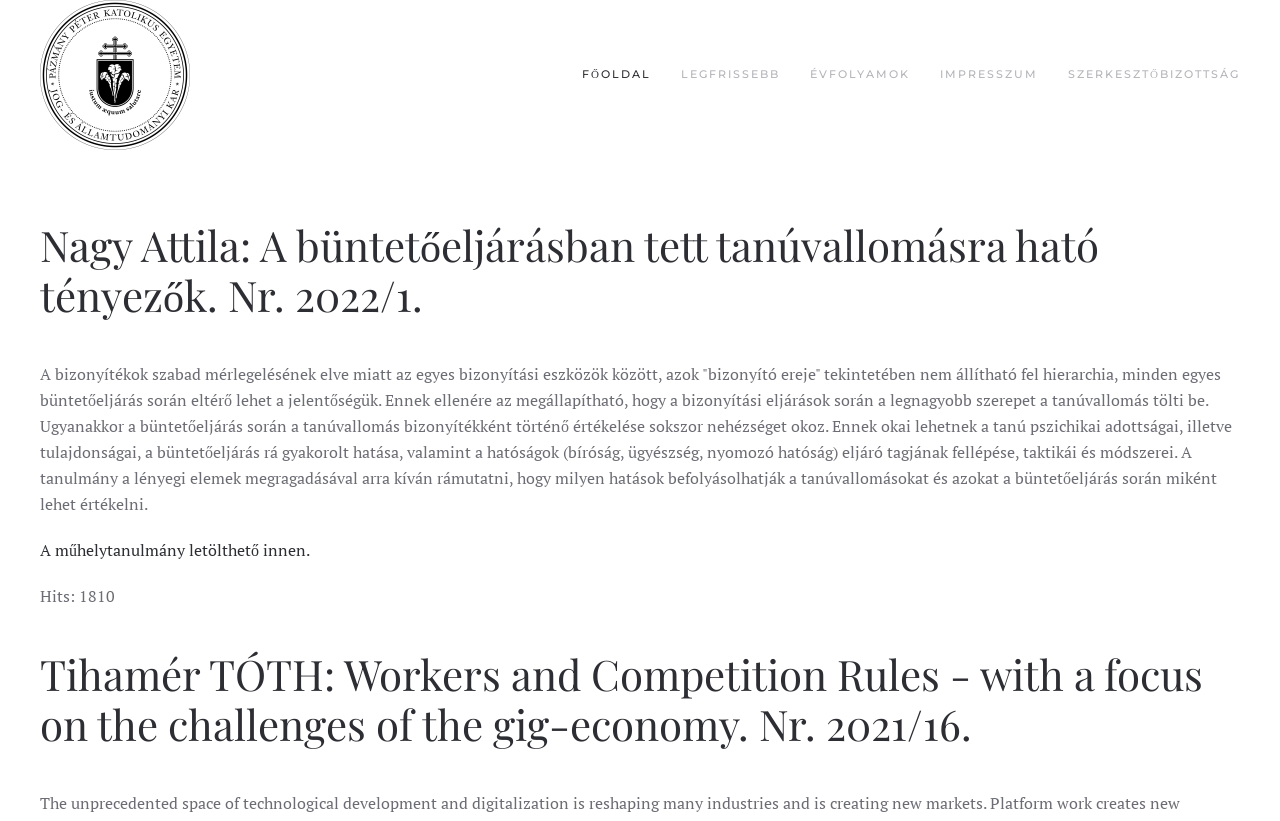How many hits does the first article have?
Give a single word or phrase answer based on the content of the image.

1810